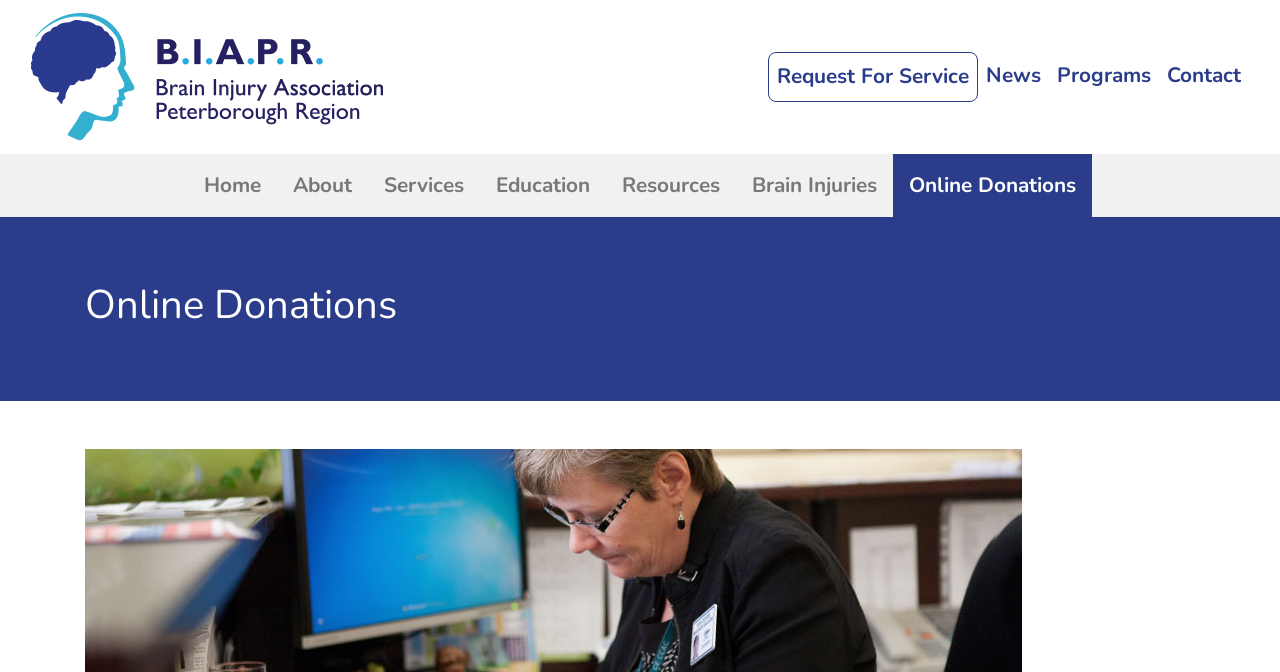Provide the bounding box coordinates of the HTML element described by the text: "Programs".

[0.82, 0.078, 0.905, 0.148]